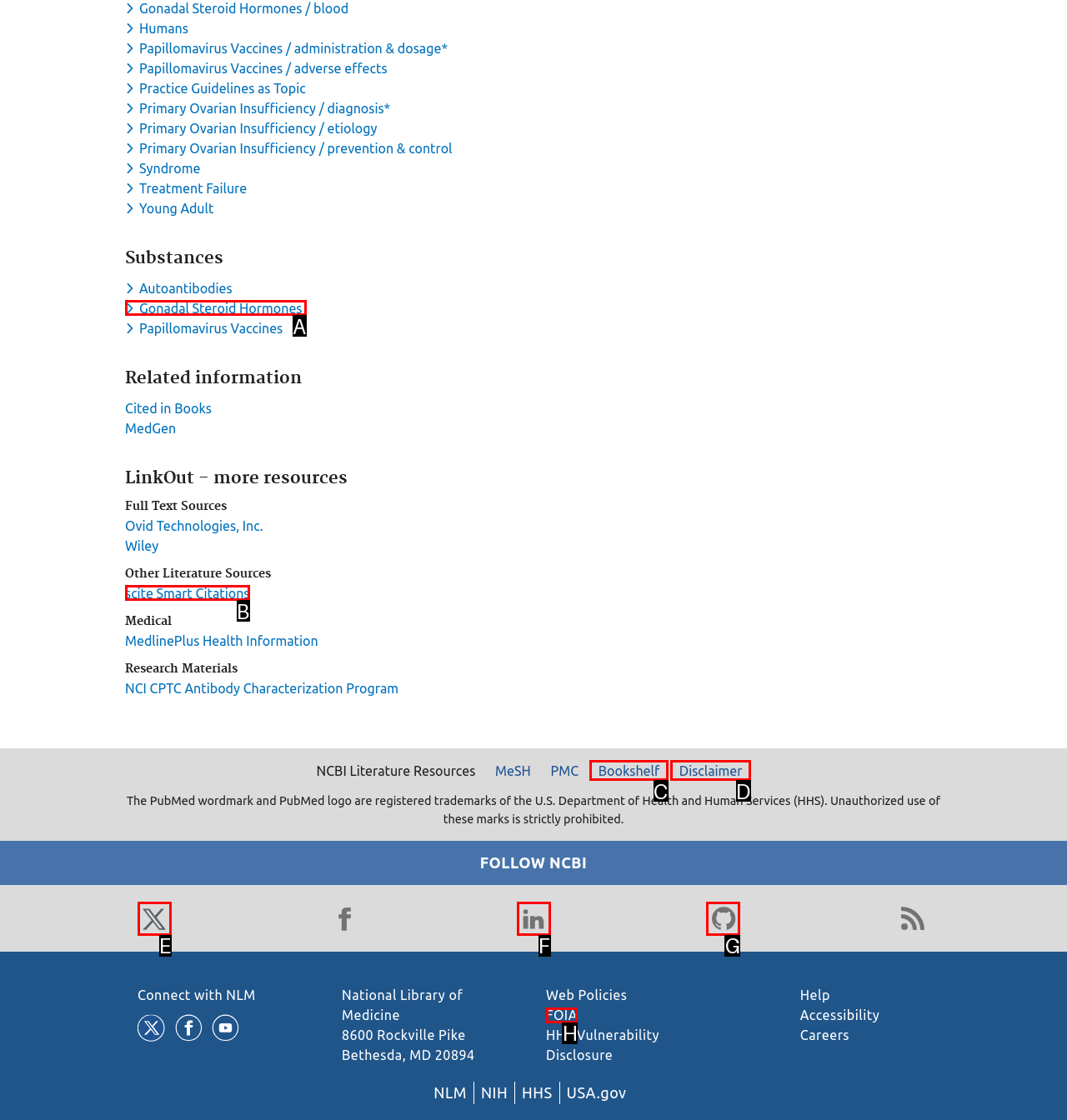Based on the description CONTACT, identify the most suitable HTML element from the options. Provide your answer as the corresponding letter.

None